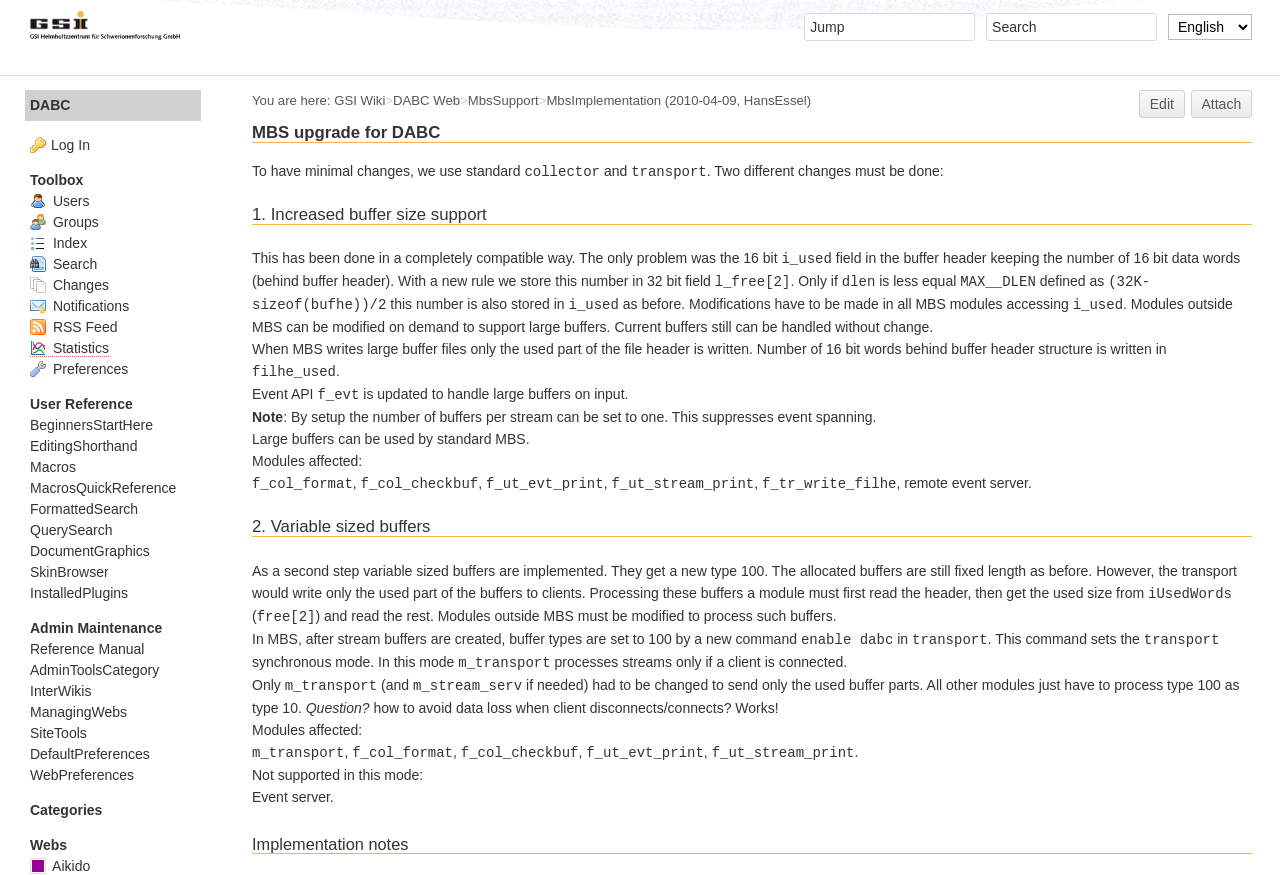Provide a one-word or brief phrase answer to the question:
What is the purpose of the 'enable dabc' command?

Sets buffer types to 100